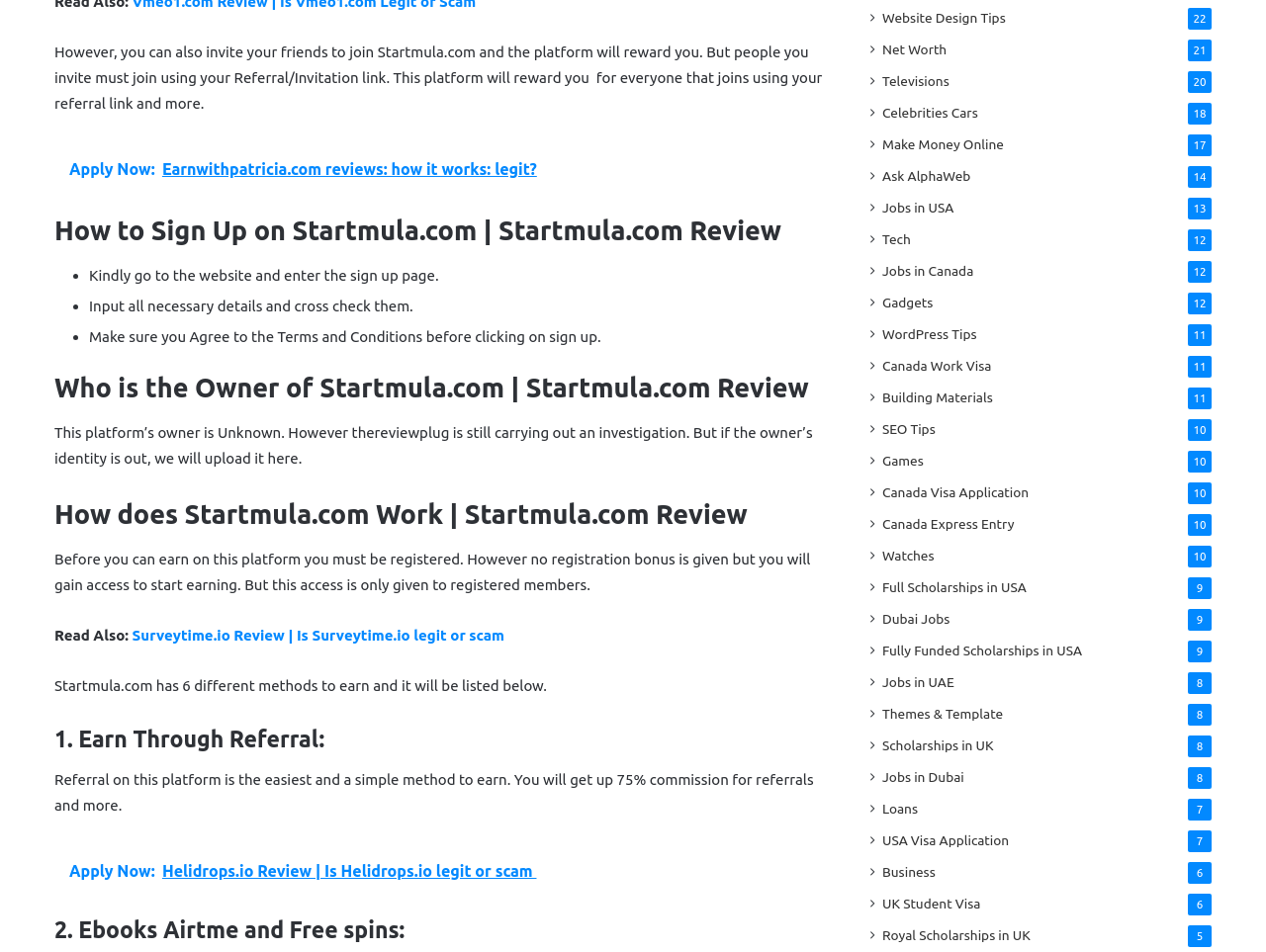Indicate the bounding box coordinates of the clickable region to achieve the following instruction: "Click on 'Apply Now: Earnwithpatricia.com reviews: how it works: legit?'."

[0.043, 0.148, 0.652, 0.207]